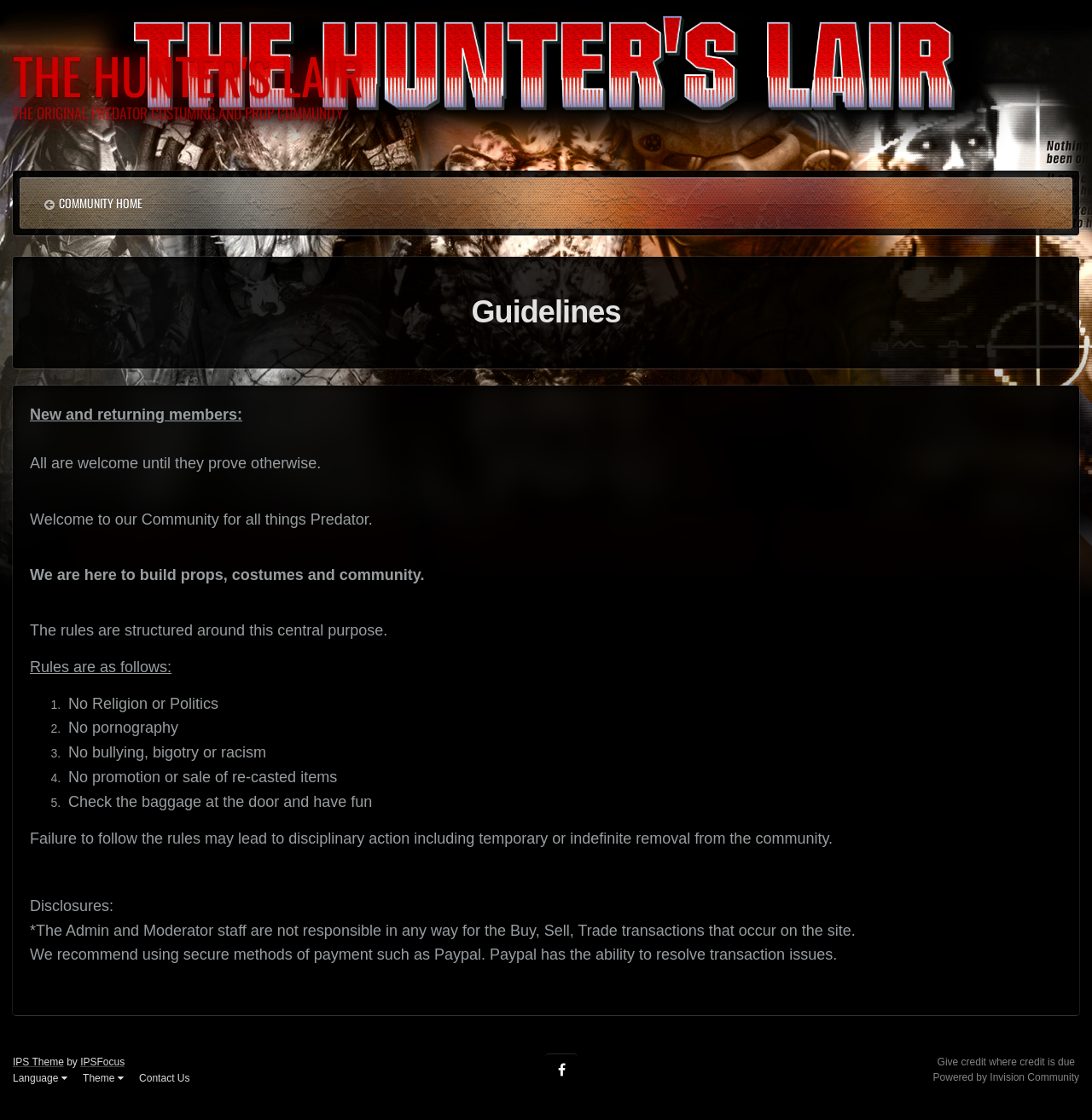Answer the question below with a single word or a brief phrase: 
What is the role of the Admin and Moderator staff?

Not responsible for transactions